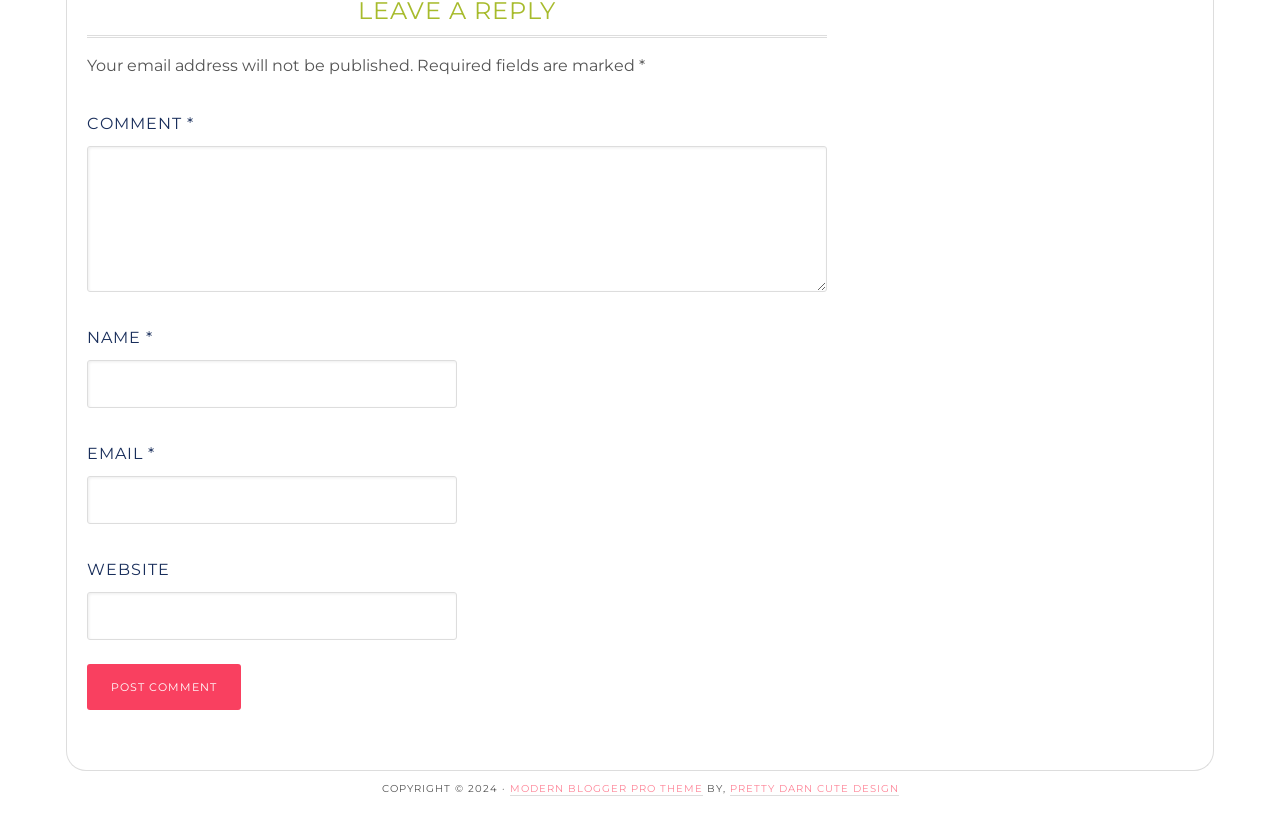Identify the bounding box for the UI element described as: "Modern Blogger Pro Theme". Ensure the coordinates are four float numbers between 0 and 1, formatted as [left, top, right, bottom].

[0.398, 0.936, 0.549, 0.953]